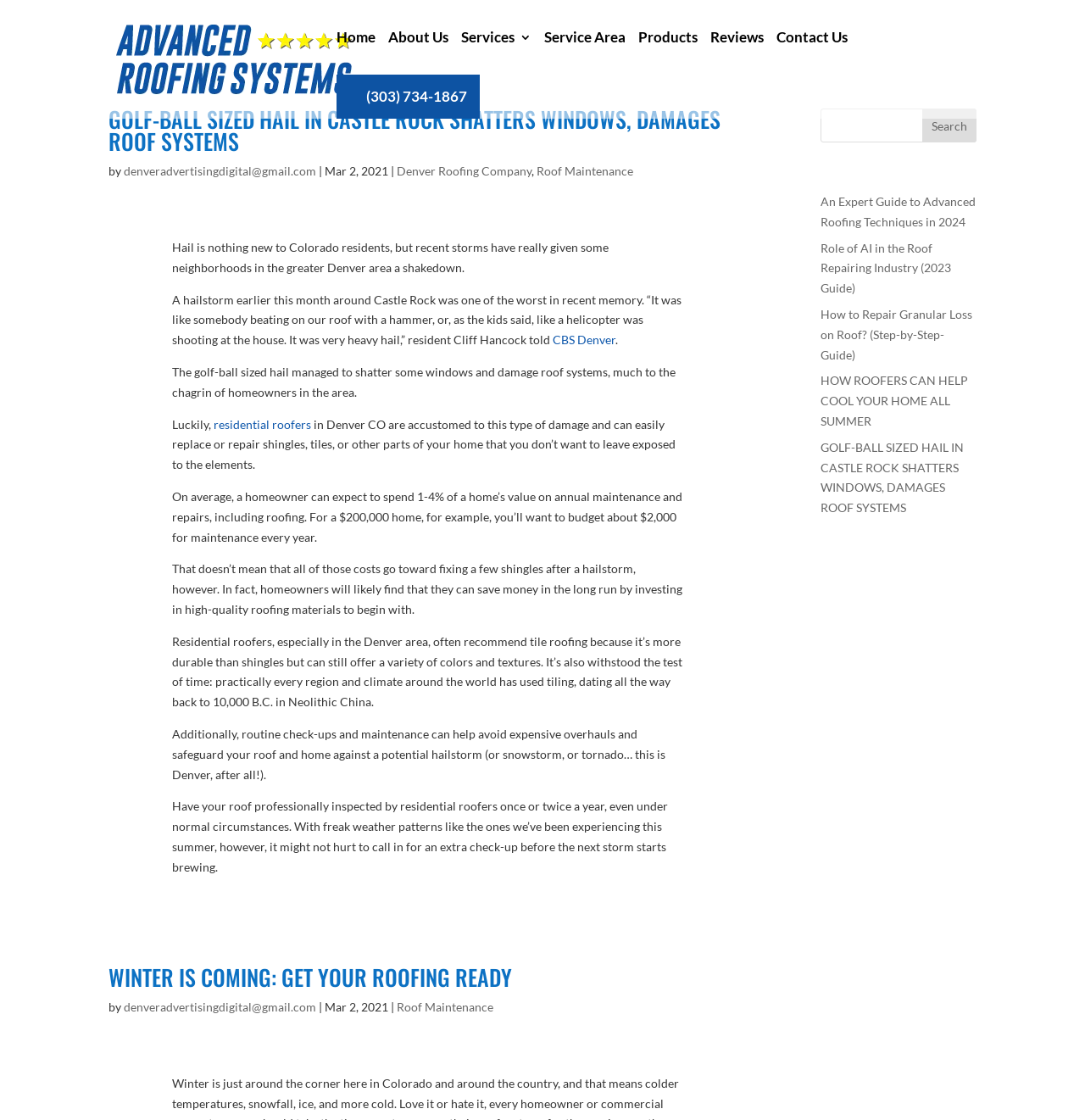Locate the bounding box coordinates of the clickable part needed for the task: "View the 'Recent Posts'".

[0.756, 0.15, 0.9, 0.171]